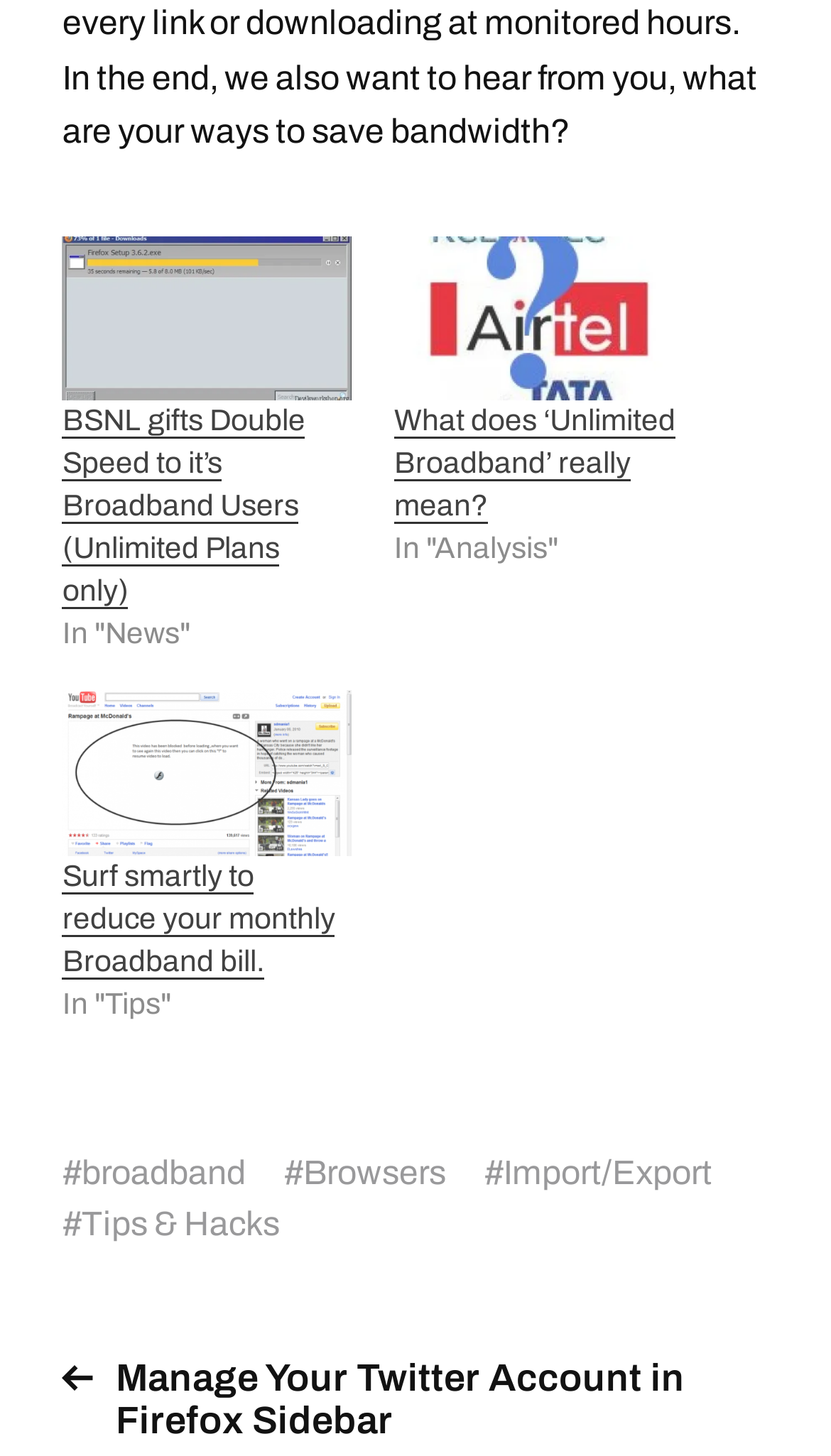Based on the image, provide a detailed response to the question:
What is the title of the third article?

The third article on the webpage has a heading 'Surf smartly to reduce your monthly Broadband bill.'. Therefore, the title of the third article is 'Surf smartly to reduce your monthly Broadband bill.'